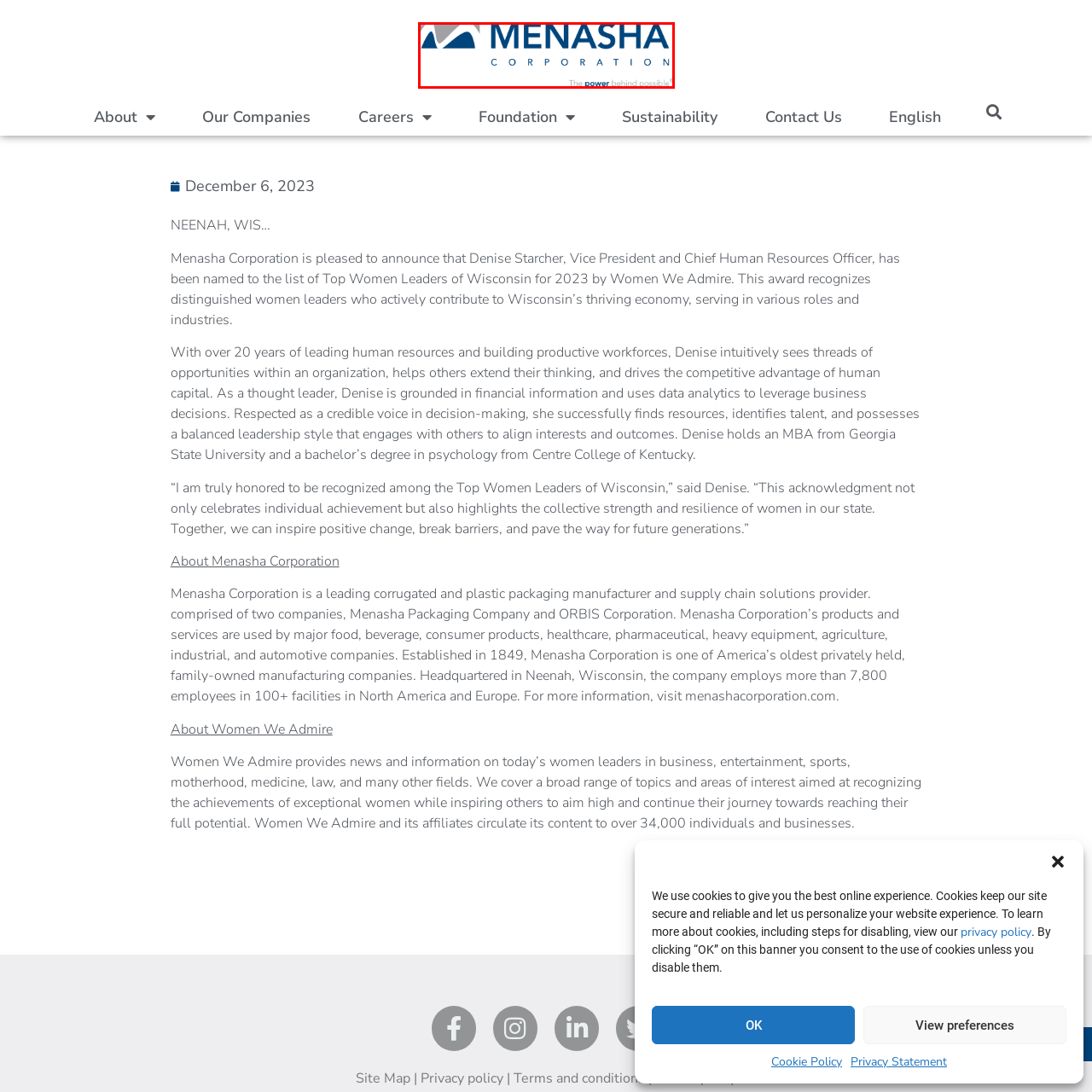Offer a detailed caption for the image that is surrounded by the red border.

This image features the logo of Menasha Corporation, a prominent manufacturer and supplier of corrugated and plastic packaging solutions. The design prominently displays the name "MENASHA" in bold blue letters, accompanied by the word "CORPORATION" positioned below it, set in a more understated font. An abstract graphic, possibly representing mountains or waves, is integrated into the logo's upper left, reinforcing the brand's identity. Beneath the name, the tagline "The power behind possible®" is presented in a smaller font, highlighting the company's commitment to innovation and reliability in the packaging industry. Menasha Corporation, established in 1849, serves a diverse range of industries, integrating decades of expertise and a focus on high-quality solutions.